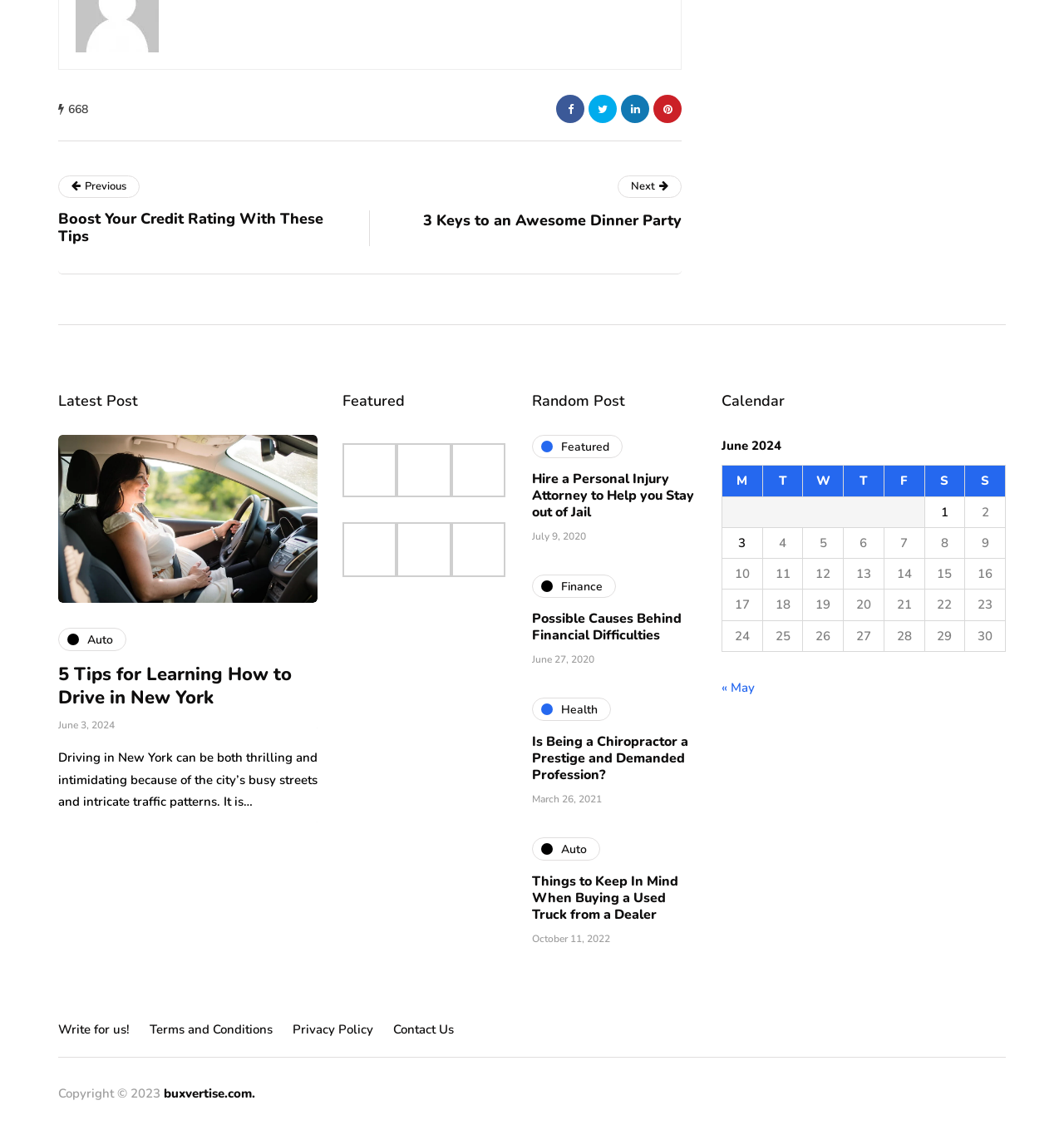Determine the coordinates of the bounding box for the clickable area needed to execute this instruction: "Click on the 'Previous Boost Your Credit Rating With These Tips' link".

[0.055, 0.157, 0.348, 0.22]